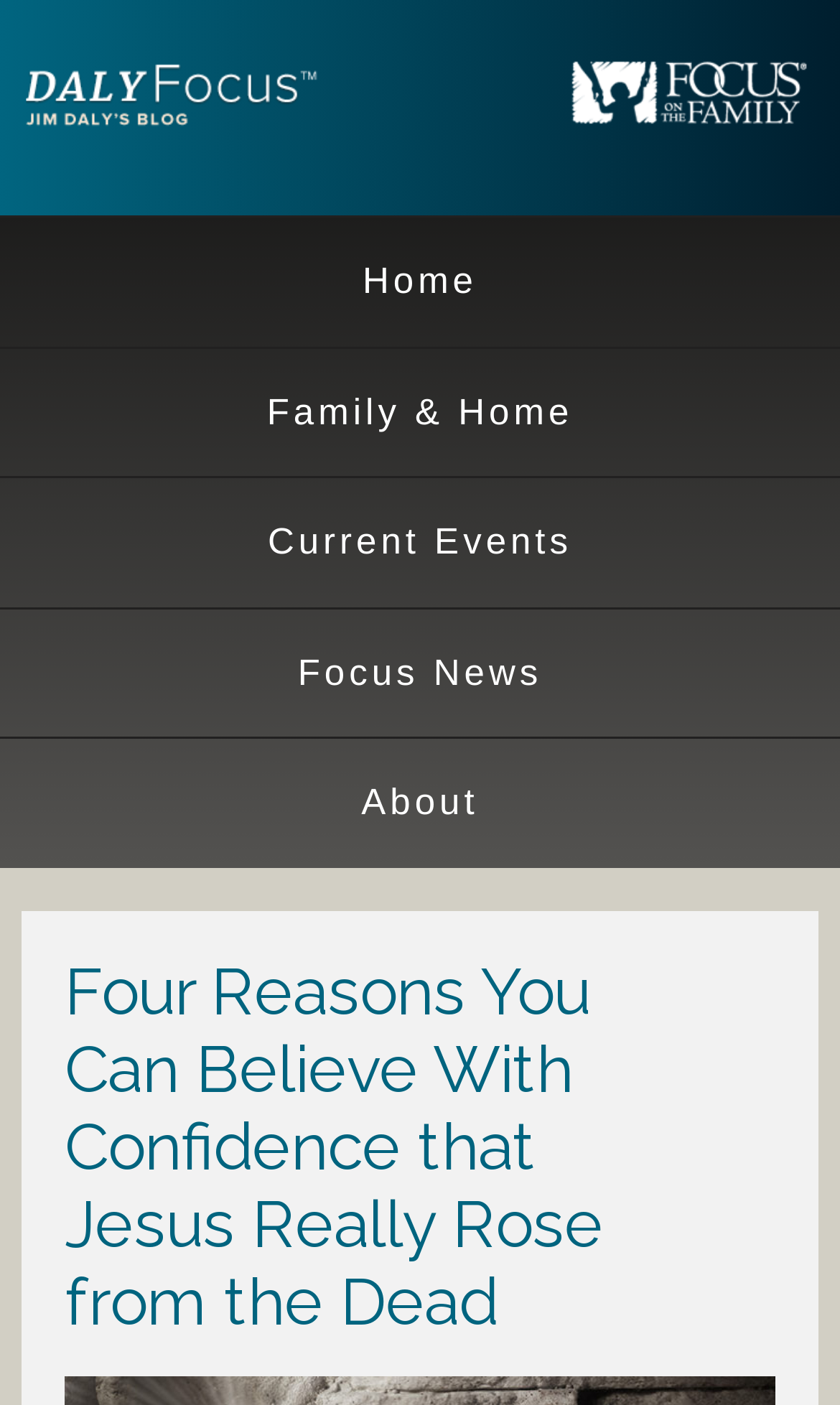Answer the question in a single word or phrase:
What are the main categories of topics on this webpage?

Home, Family & Home, Current Events, Focus News, About